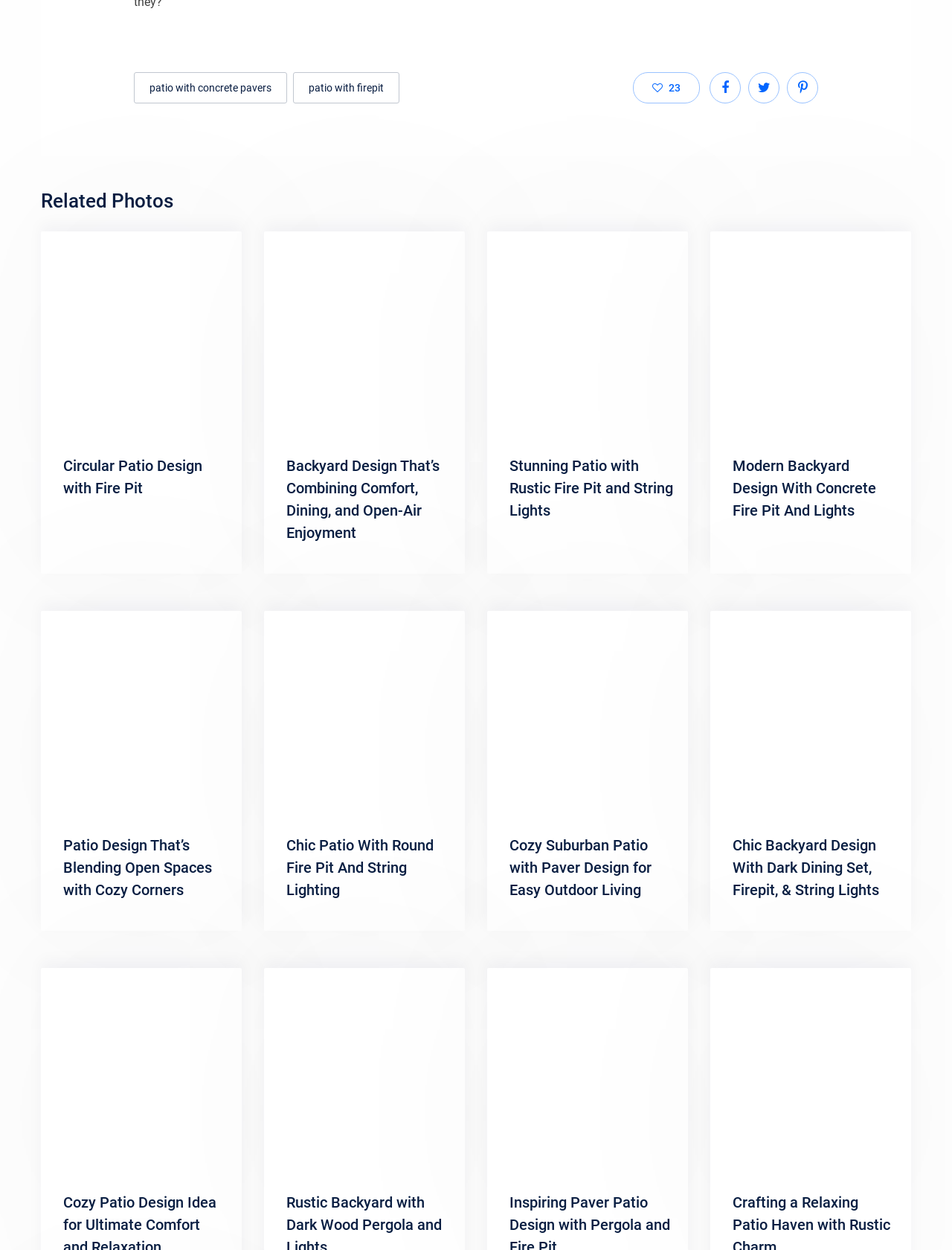Could you locate the bounding box coordinates for the section that should be clicked to accomplish this task: "explore 'Stunning Patio with Rustic Fire Pit and String Lights'".

[0.512, 0.185, 0.723, 0.346]